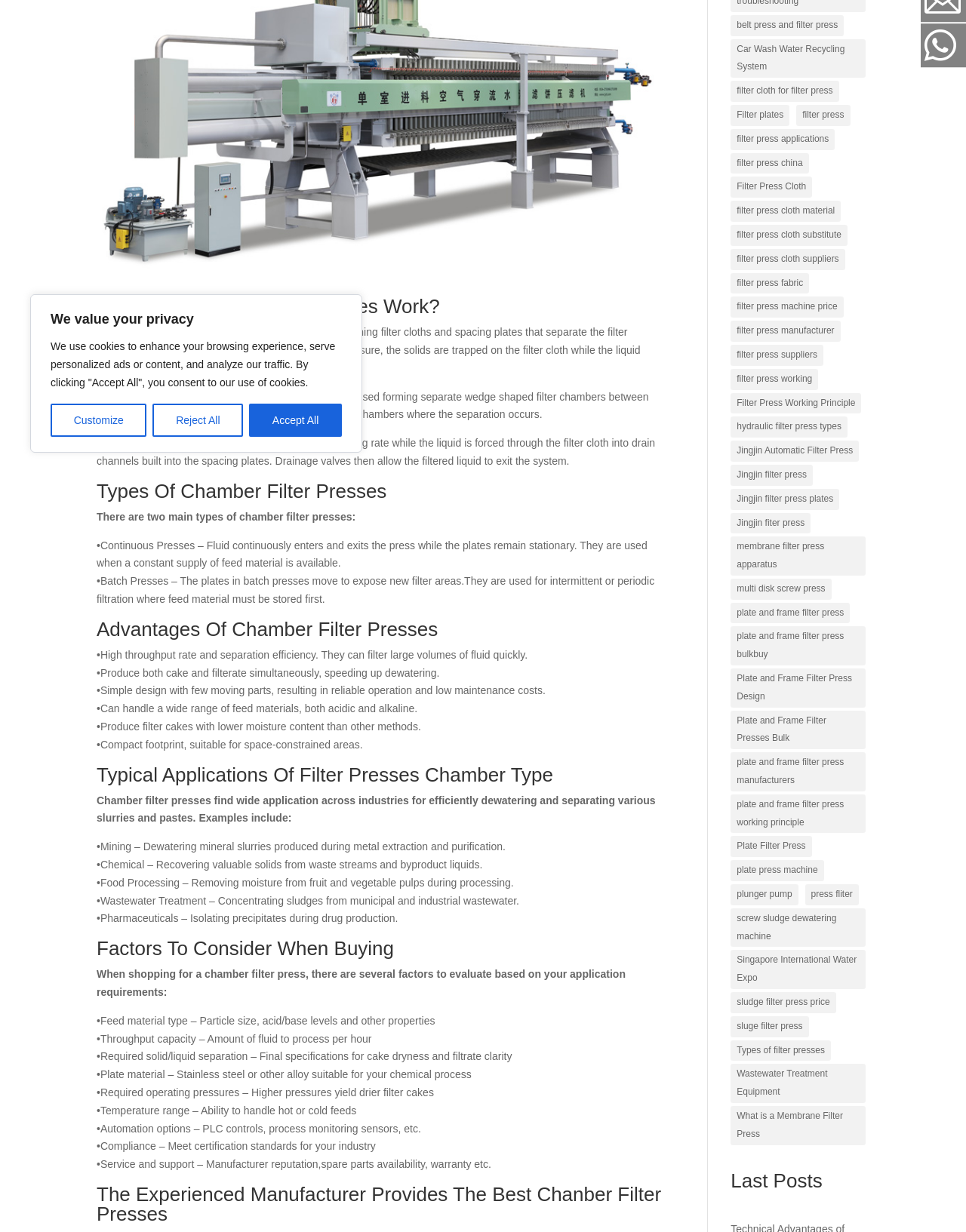Given the description "sluge filter press", determine the bounding box of the corresponding UI element.

[0.756, 0.825, 0.837, 0.842]